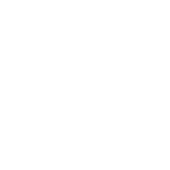What is the aesthetic of the brand?
Give a detailed explanation using the information visible in the image.

The image aligns with the overarching aesthetic of elegance and natural beauty that is likely found on the site, reinforcing the visual identity of the brand it represents.